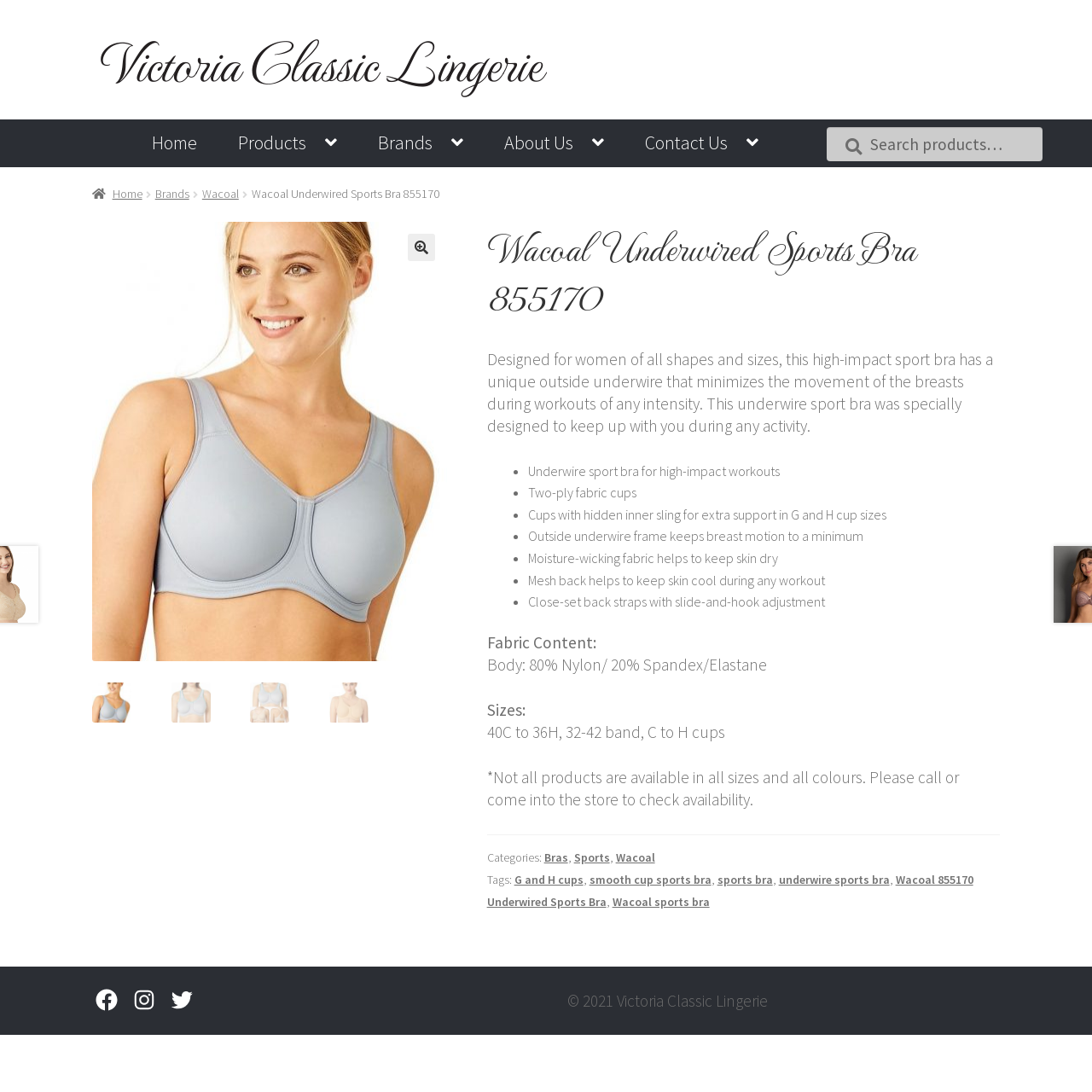Locate the bounding box coordinates of the area that needs to be clicked to fulfill the following instruction: "Check product categories". The coordinates should be in the format of four float numbers between 0 and 1, namely [left, top, right, bottom].

[0.446, 0.778, 0.498, 0.792]